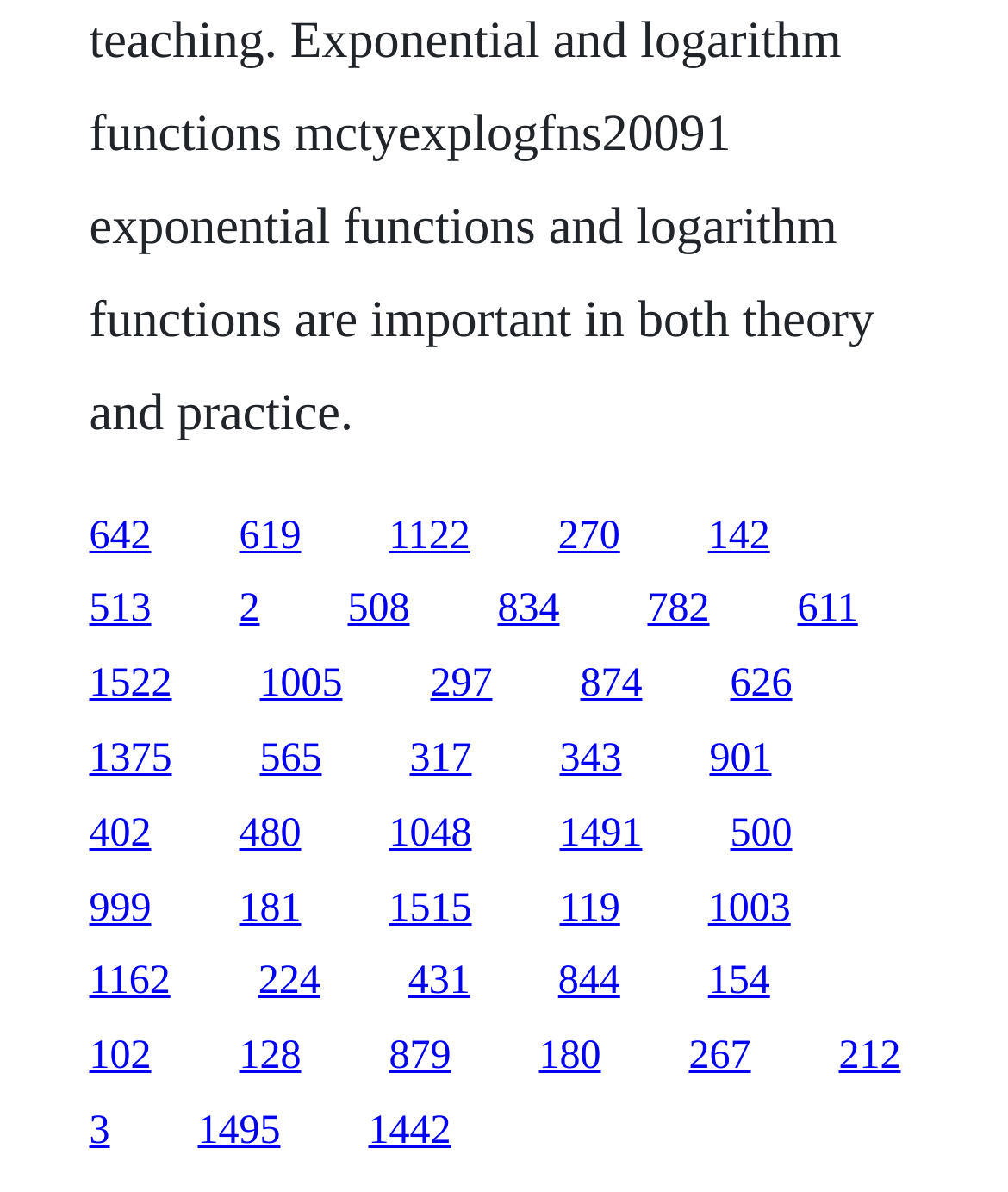Please use the details from the image to answer the following question comprehensively:
How many links have a width greater than 0.1?

I analyzed the x1 and x2 coordinates of all link elements and counted the number of links with a width greater than 0.1 (i.e., x2 - x1 > 0.1). There are 104 links with a width greater than 0.1.